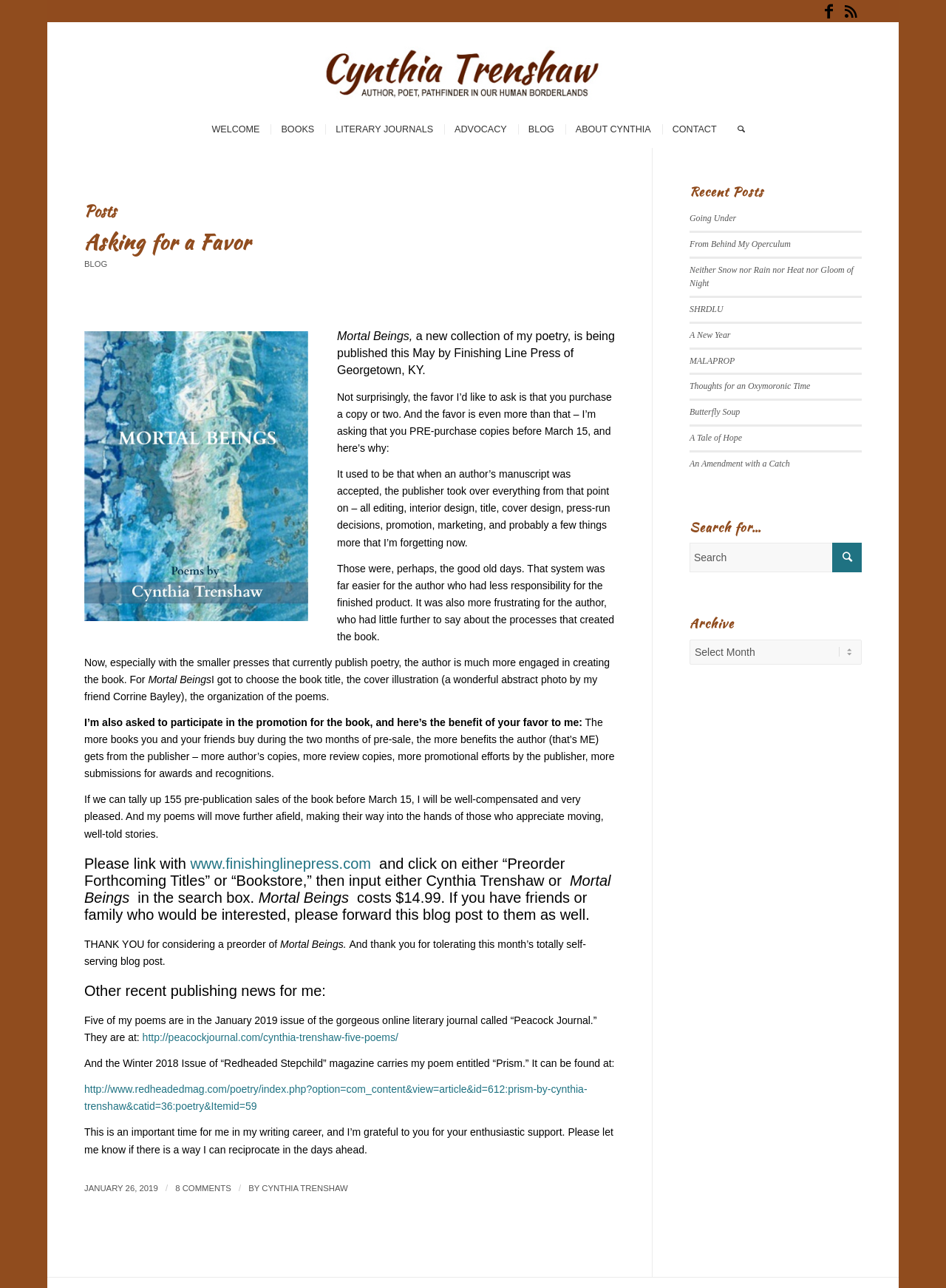Please mark the clickable region by giving the bounding box coordinates needed to complete this instruction: "Read the 'Asking for a Favor' blog post".

[0.089, 0.177, 0.65, 0.226]